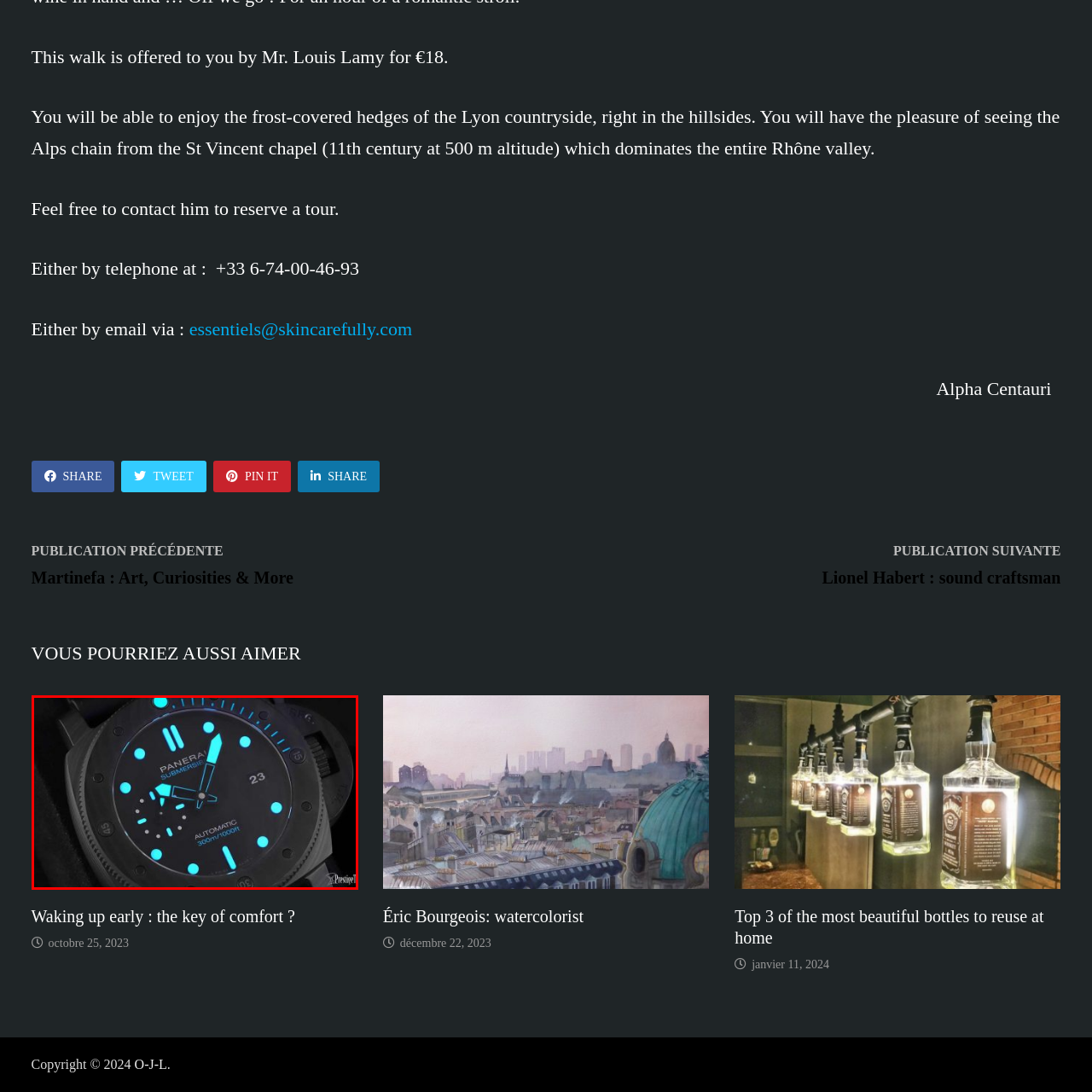Give an elaborate description of the visual elements within the red-outlined box.

The image features a sophisticated Panerai Submersible watch, showcasing its striking black dial illuminated by luminous blue accents. The watch is positioned in a dark setting, highlighting the clear display of its features. Prominent white hour markers and hands provide contrast against the black face, with the "PANERAI" logo elegantly displayed at the top. The watch boasts an automatic movement, capable of withstanding depths of 300 meters (1000 feet), underscoring its robust design tailored for diving enthusiasts. The intricate detailing, including the date display and sub-dials, exemplifies Panerai's craftsmanship and dedication to functionality, making it a notable timepiece for both everyday wear and adventurous pursuits.